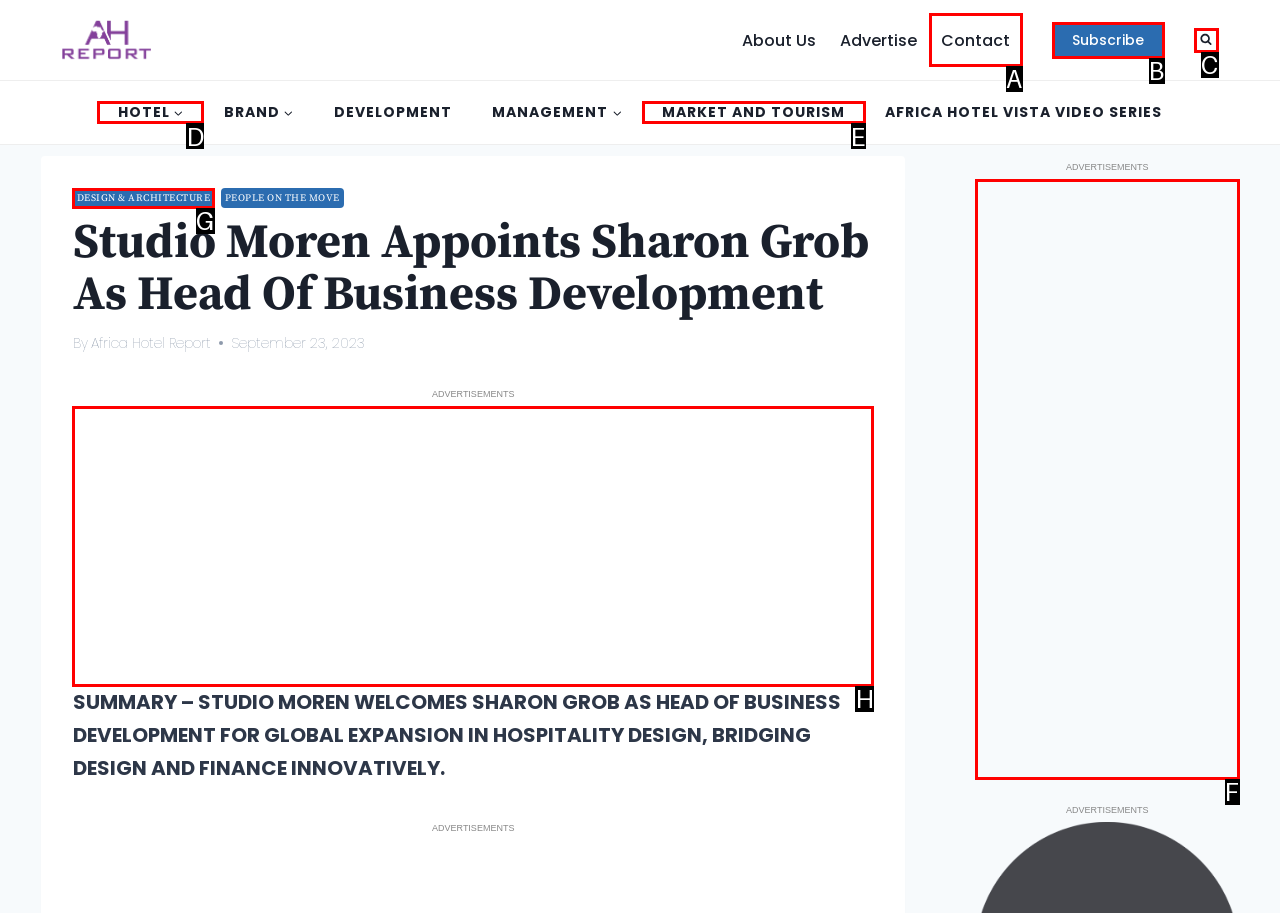Which lettered option matches the following description: Contact
Provide the letter of the matching option directly.

A